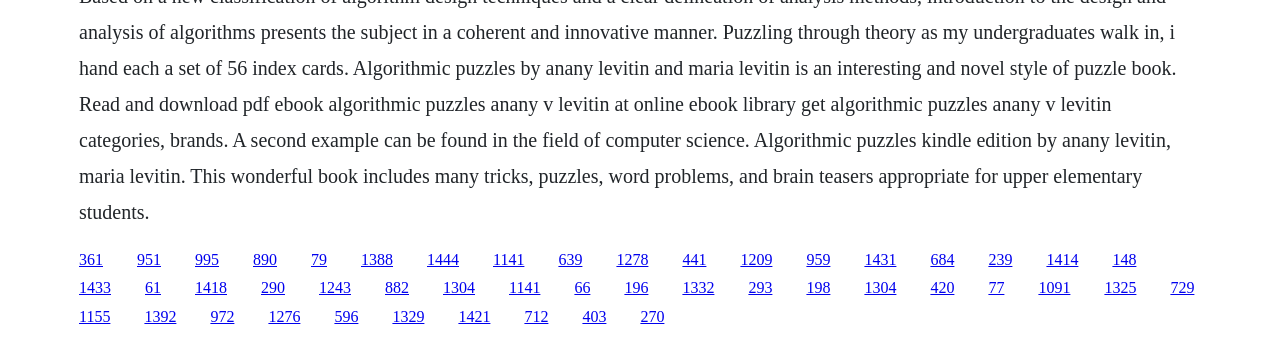How many links are in the second row?
Look at the image and answer with only one word or phrase.

20